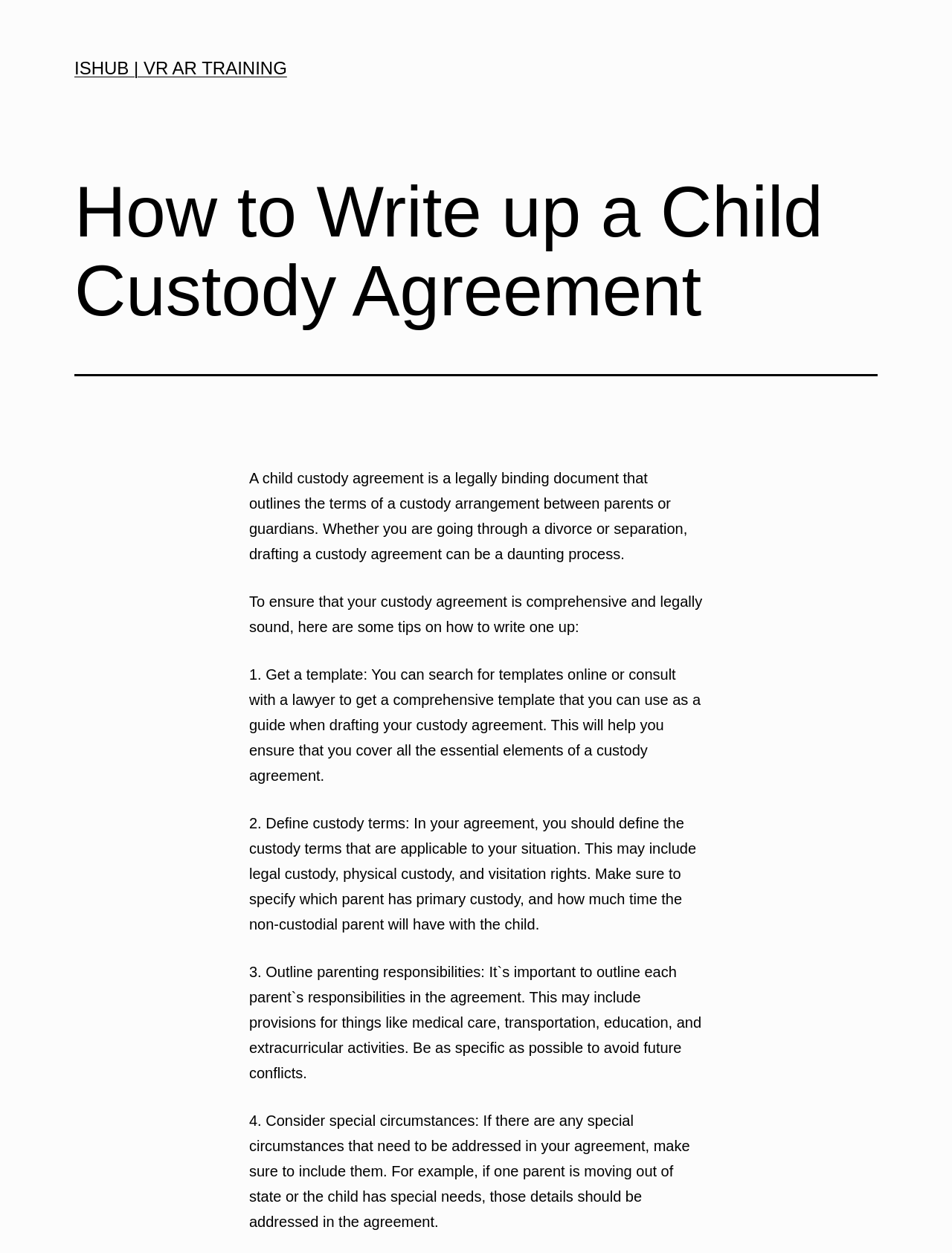Give a one-word or phrase response to the following question: What is a child custody agreement?

Legally binding document